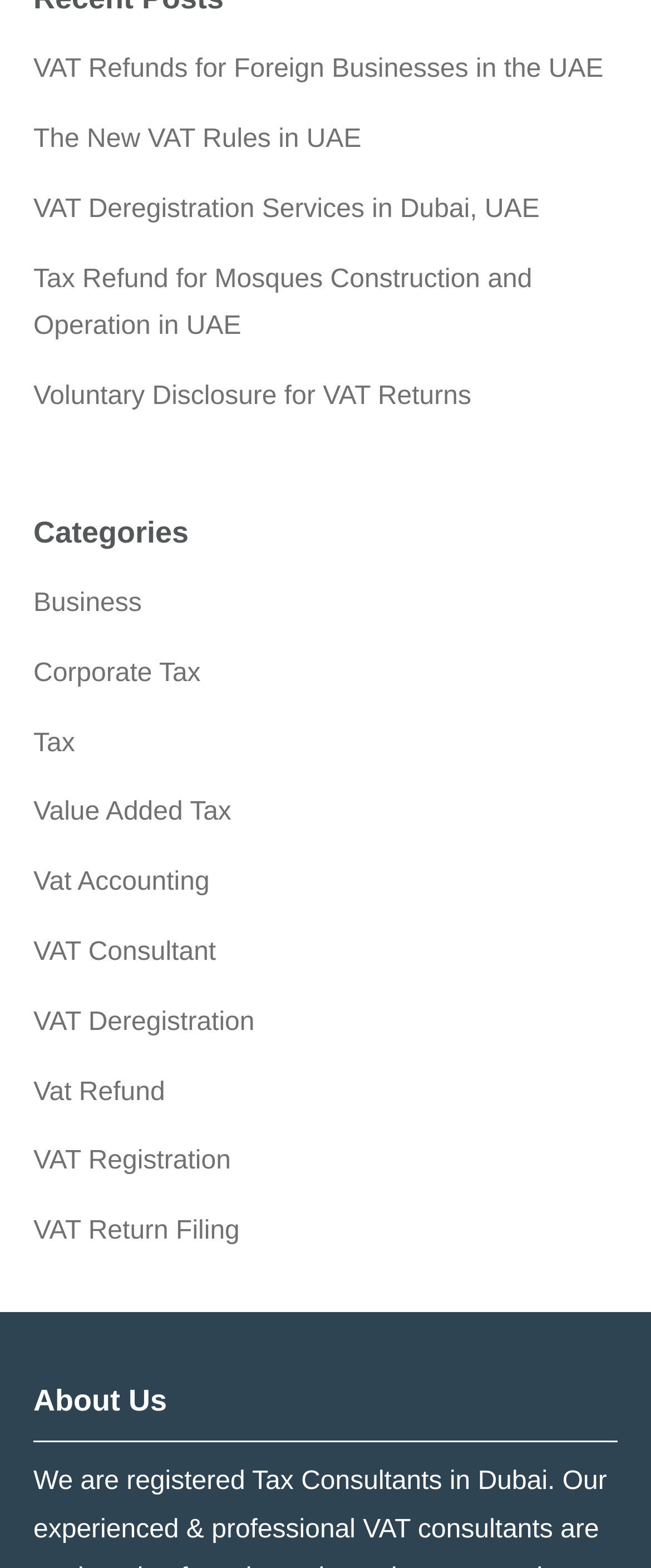How many categories are listed on the webpage?
Respond to the question with a well-detailed and thorough answer.

I counted the number of links under the 'Categories' heading and found that there are 7 categories listed, which are 'Business', 'Corporate Tax', 'Tax', 'Value Added Tax', 'Vat Accounting', 'VAT Consultant', and 'VAT Deregistration'.